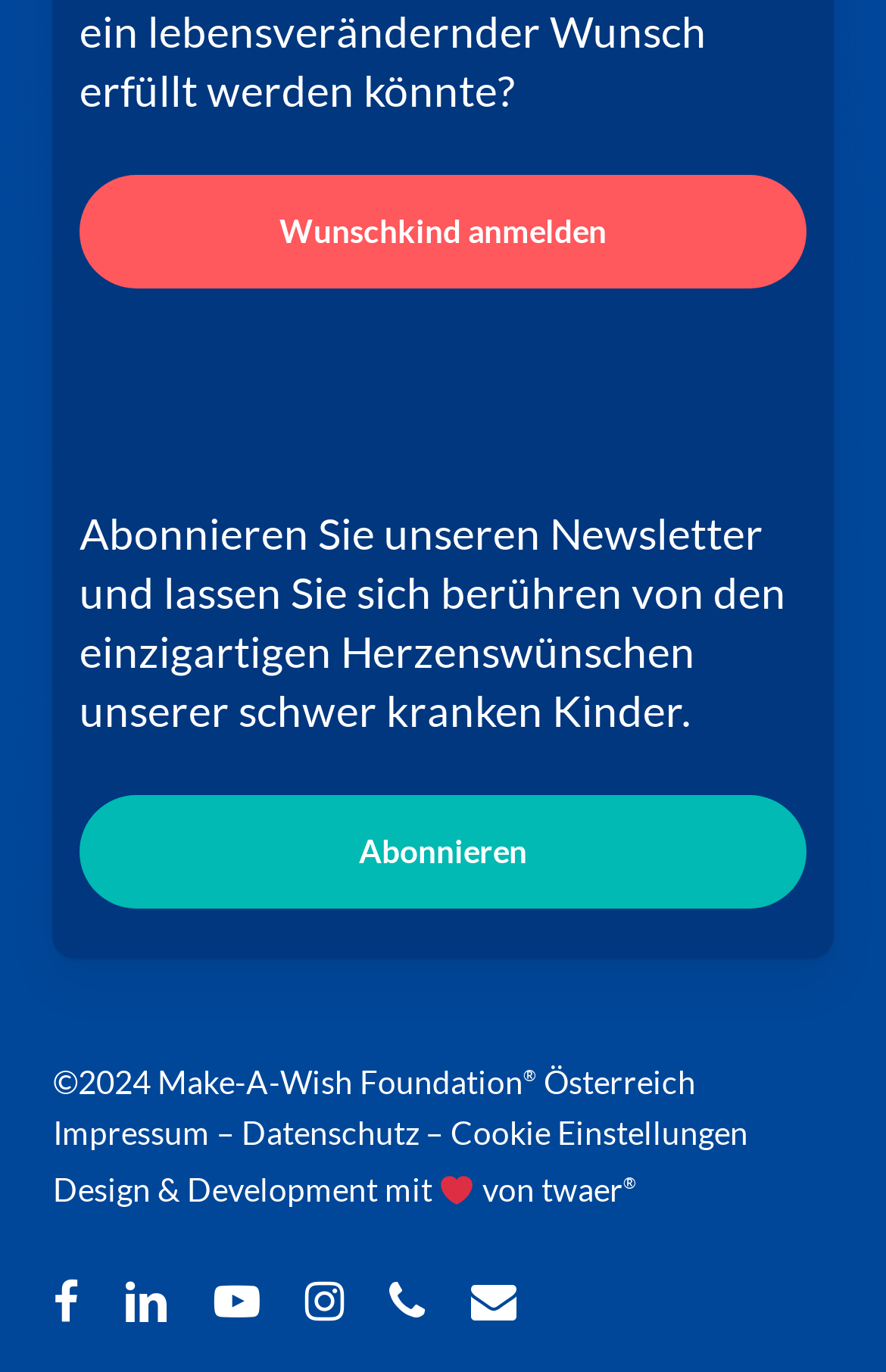Identify and provide the bounding box for the element described by: "Datenschutz".

[0.273, 0.811, 0.473, 0.839]